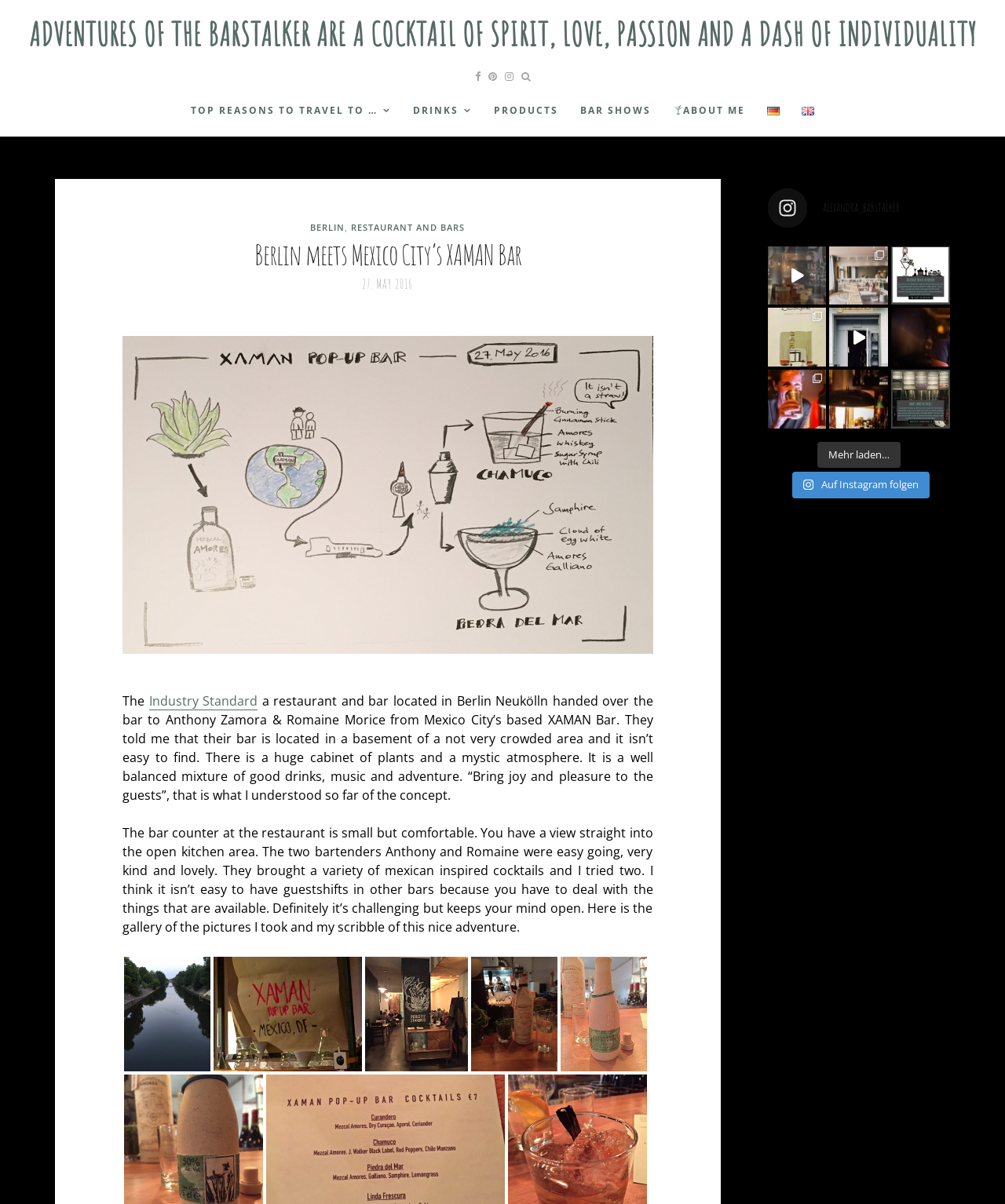Please locate the bounding box coordinates of the element that should be clicked to achieve the given instruction: "View the gallery of pictures from the visit to Mume in Taipei".

[0.764, 0.204, 0.822, 0.253]